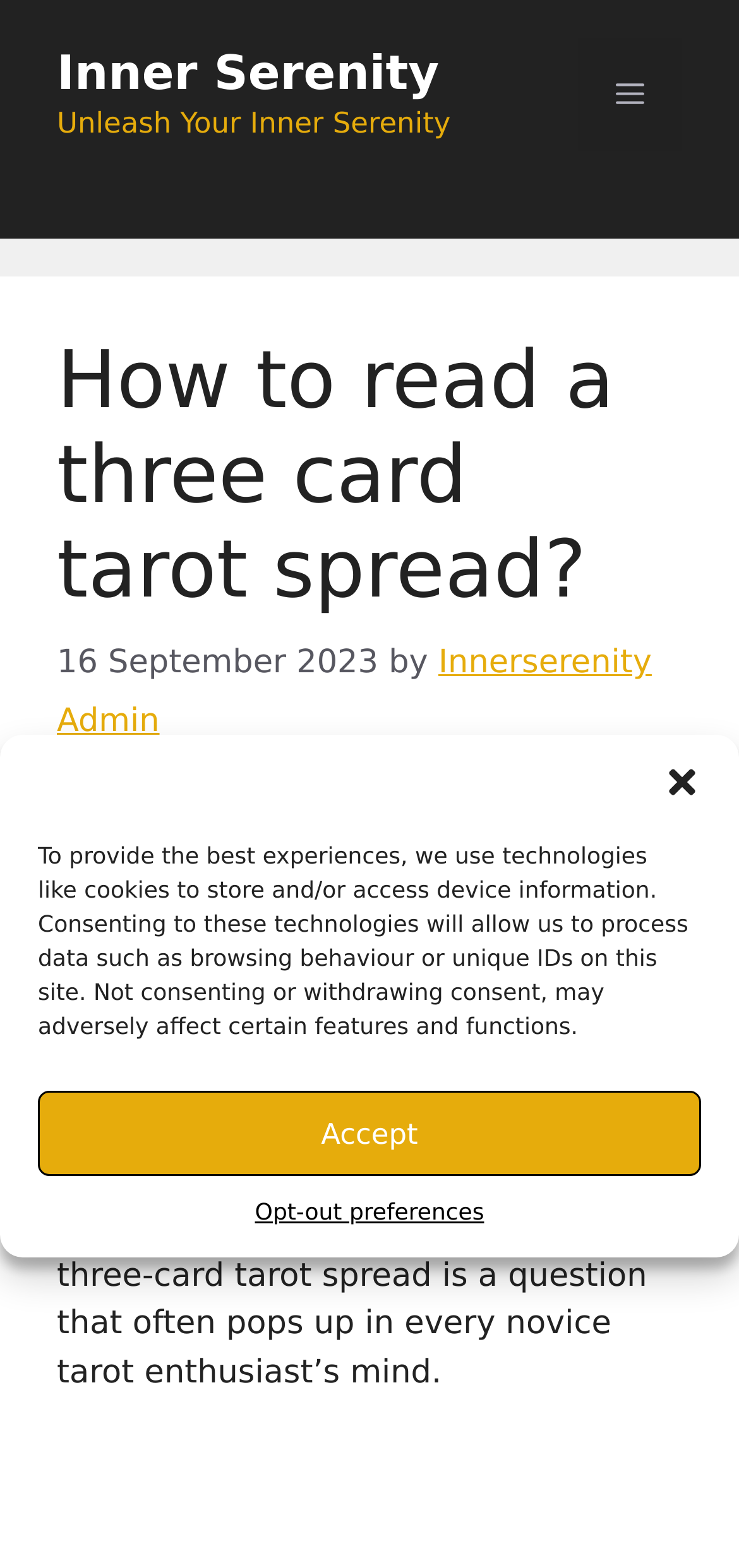Predict the bounding box coordinates for the UI element described as: "Innerserenity Admin". The coordinates should be four float numbers between 0 and 1, presented as [left, top, right, bottom].

[0.077, 0.411, 0.882, 0.472]